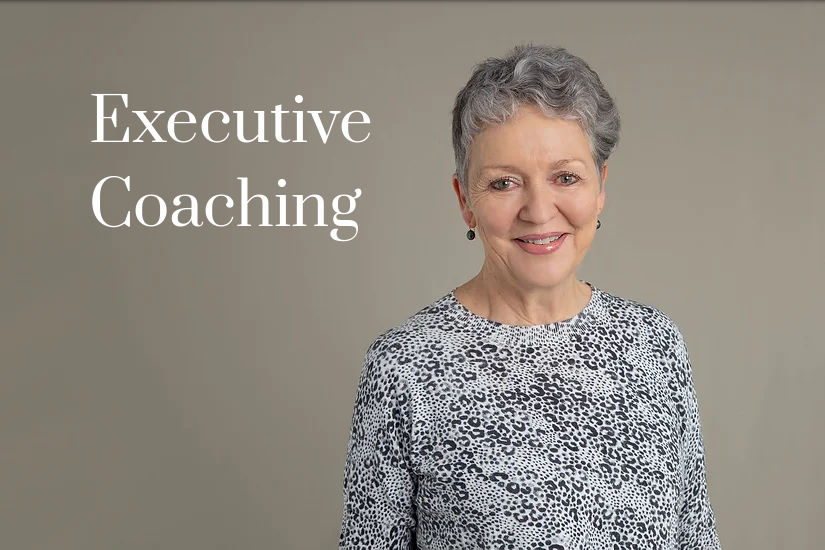What is the woman's area of expertise?
Refer to the image and provide a one-word or short phrase answer.

Executive Coaching